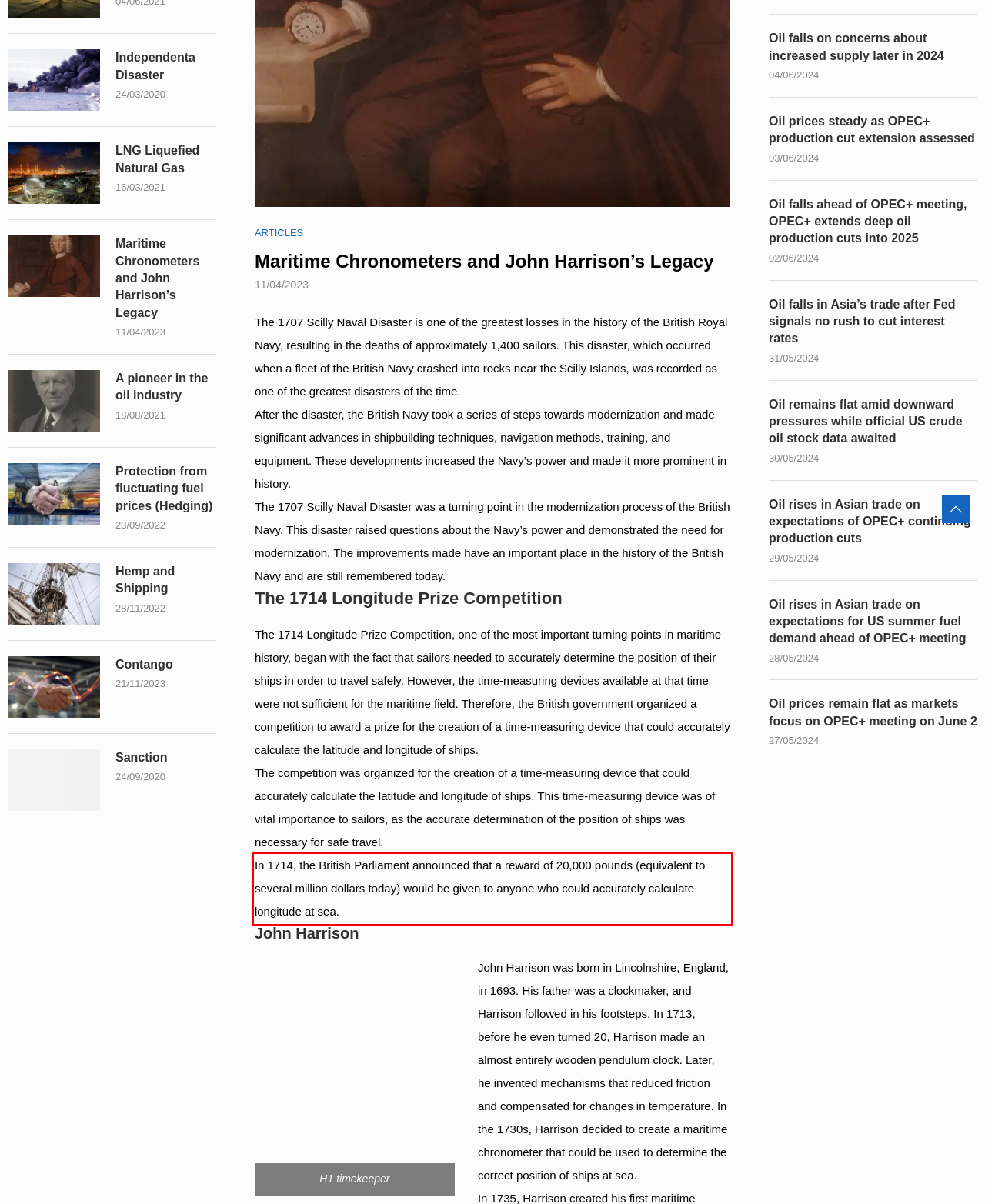Locate the red bounding box in the provided webpage screenshot and use OCR to determine the text content inside it.

In 1714, the British Parliament announced that a reward of 20,000 pounds (equivalent to several million dollars today) would be given to anyone who could accurately calculate longitude at sea.